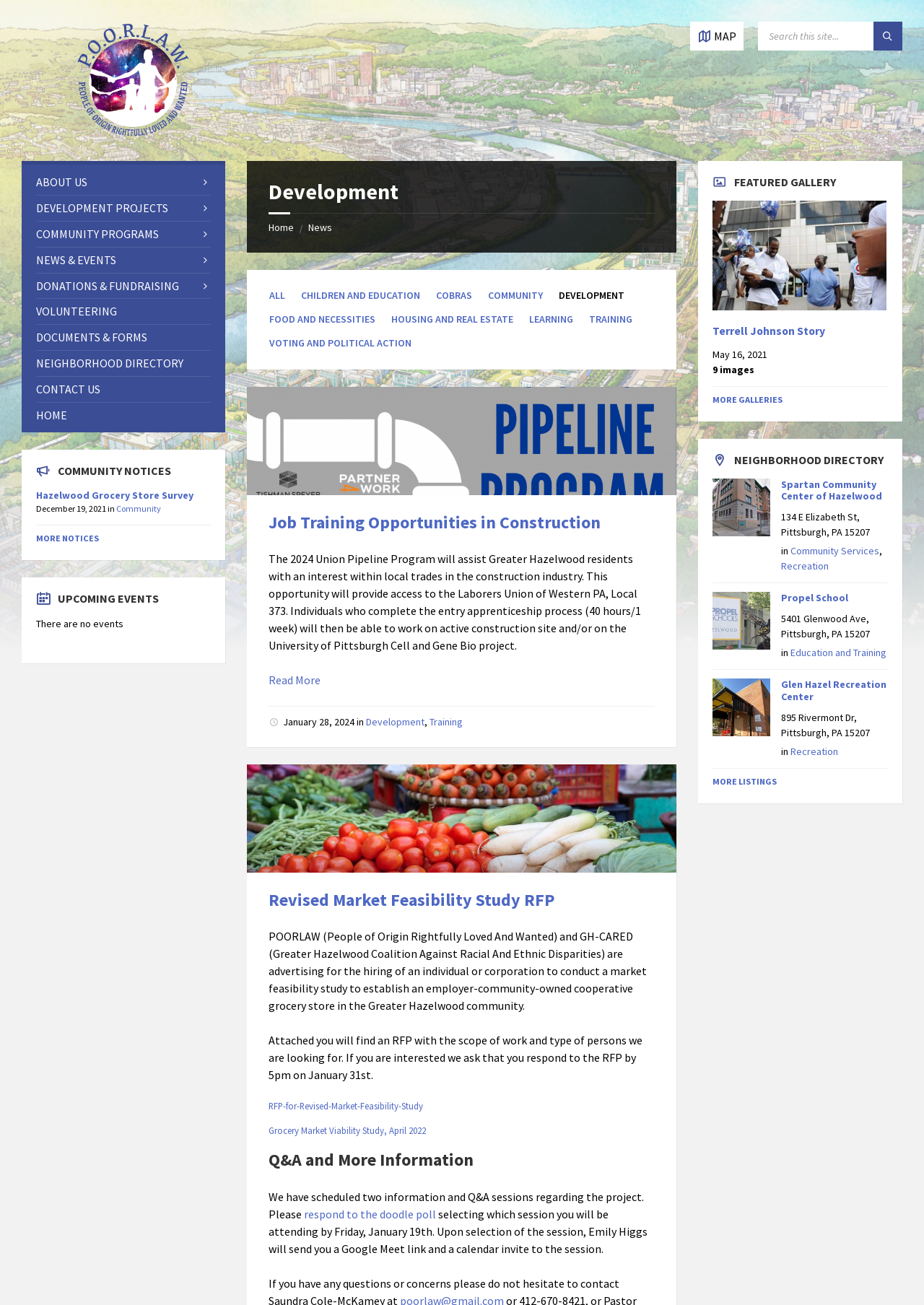Please use the details from the image to answer the following question comprehensively:
What is the topic of the article 'Job Training Opportunities in Construction'?

The topic of the article 'Job Training Opportunities in Construction' can be inferred from the title of the article, which suggests that the article is about job training opportunities in the construction industry.